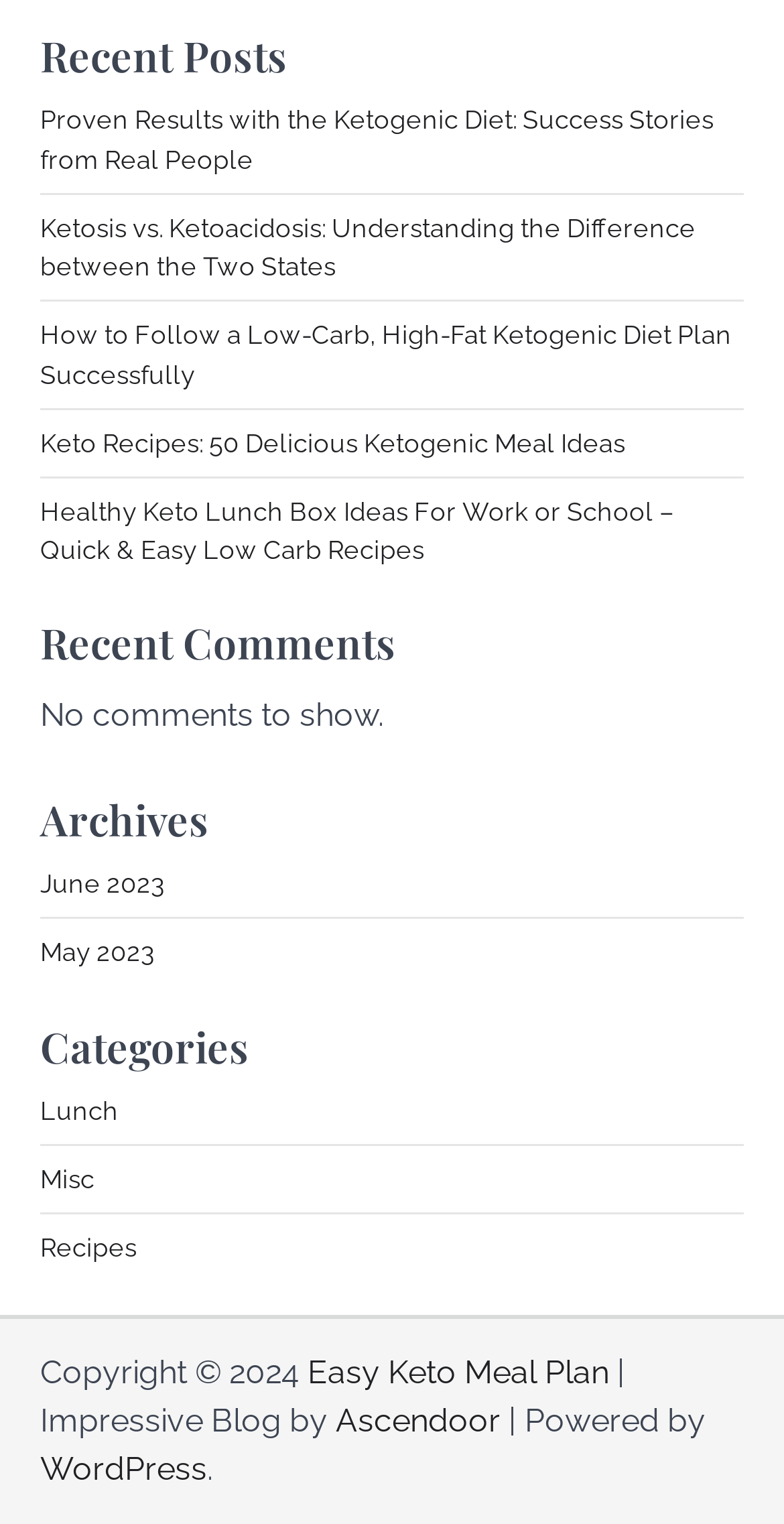Please analyze the image and provide a thorough answer to the question:
What is the copyright year?

The webpage has a static text element at the bottom with the text 'Copyright © 2024', so the copyright year is 2024.